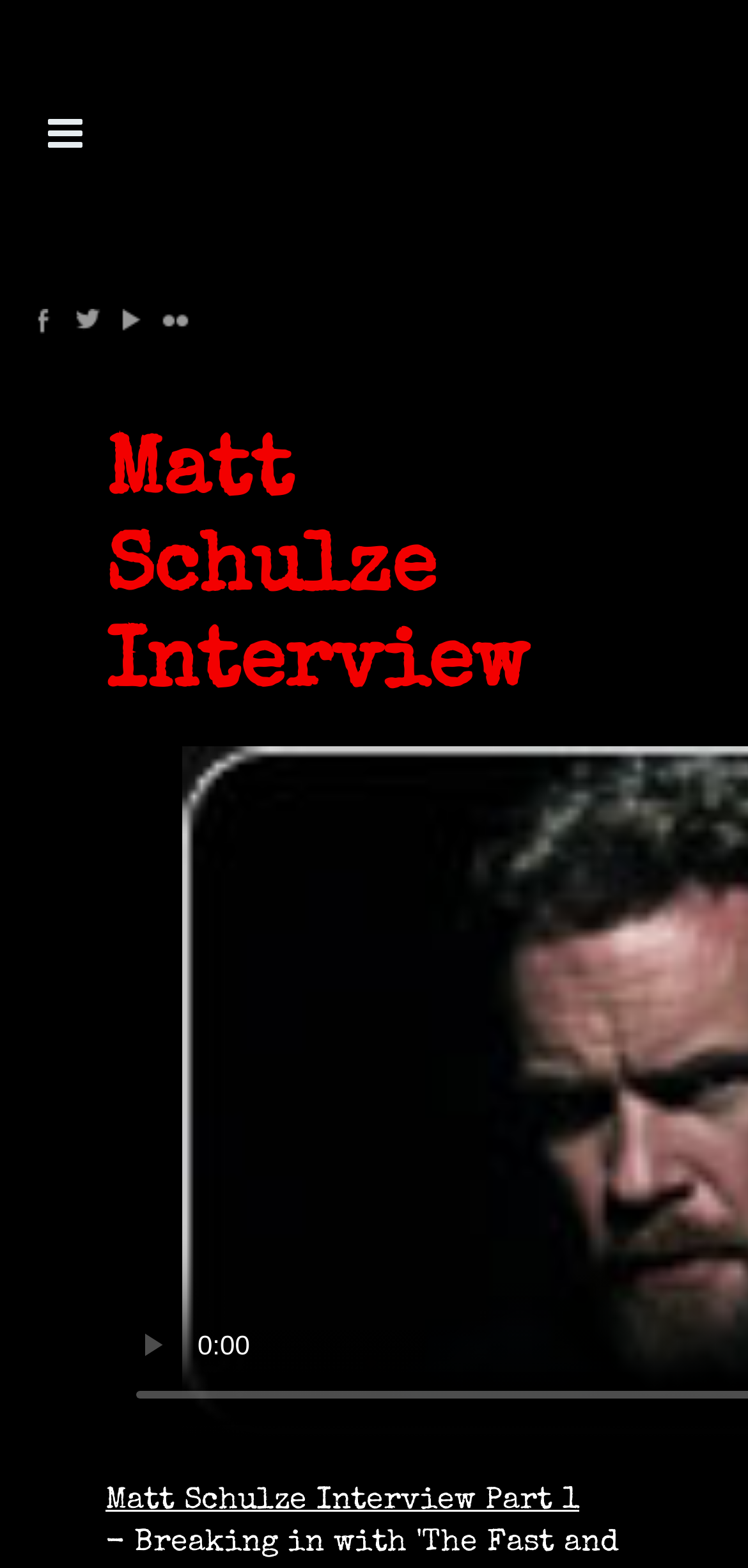Identify the bounding box coordinates for the UI element described by the following text: "Facebook". Provide the coordinates as four float numbers between 0 and 1, in the format [left, top, right, bottom].

[0.038, 0.197, 0.079, 0.213]